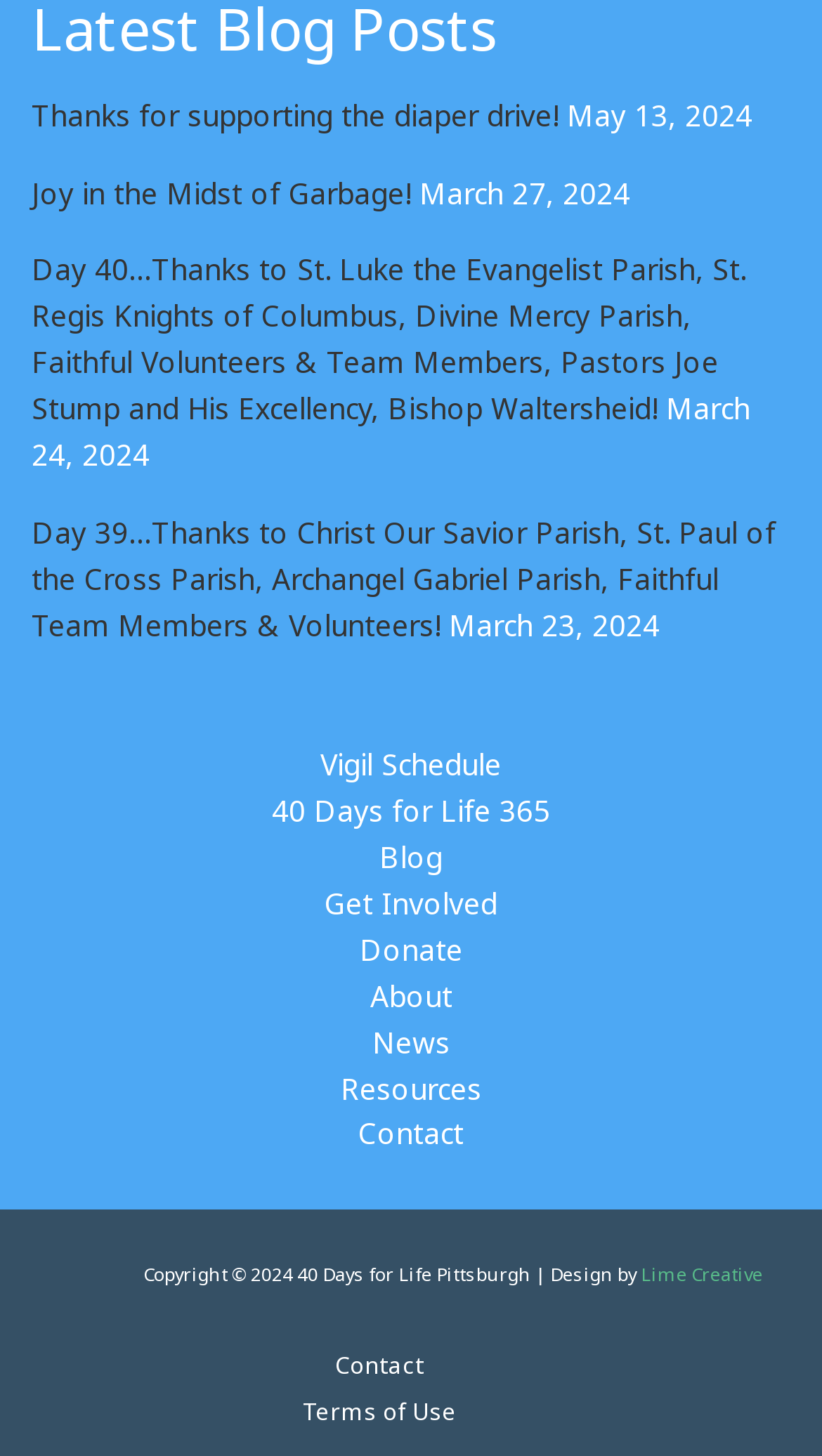Look at the image and give a detailed response to the following question: What is the purpose of the 'Donate' link?

The 'Donate' link is located in the navigation element 'Menu' in the footer section of the webpage, suggesting that it is a call to action for visitors to make a financial donation to support the 40 Days for Life movement.